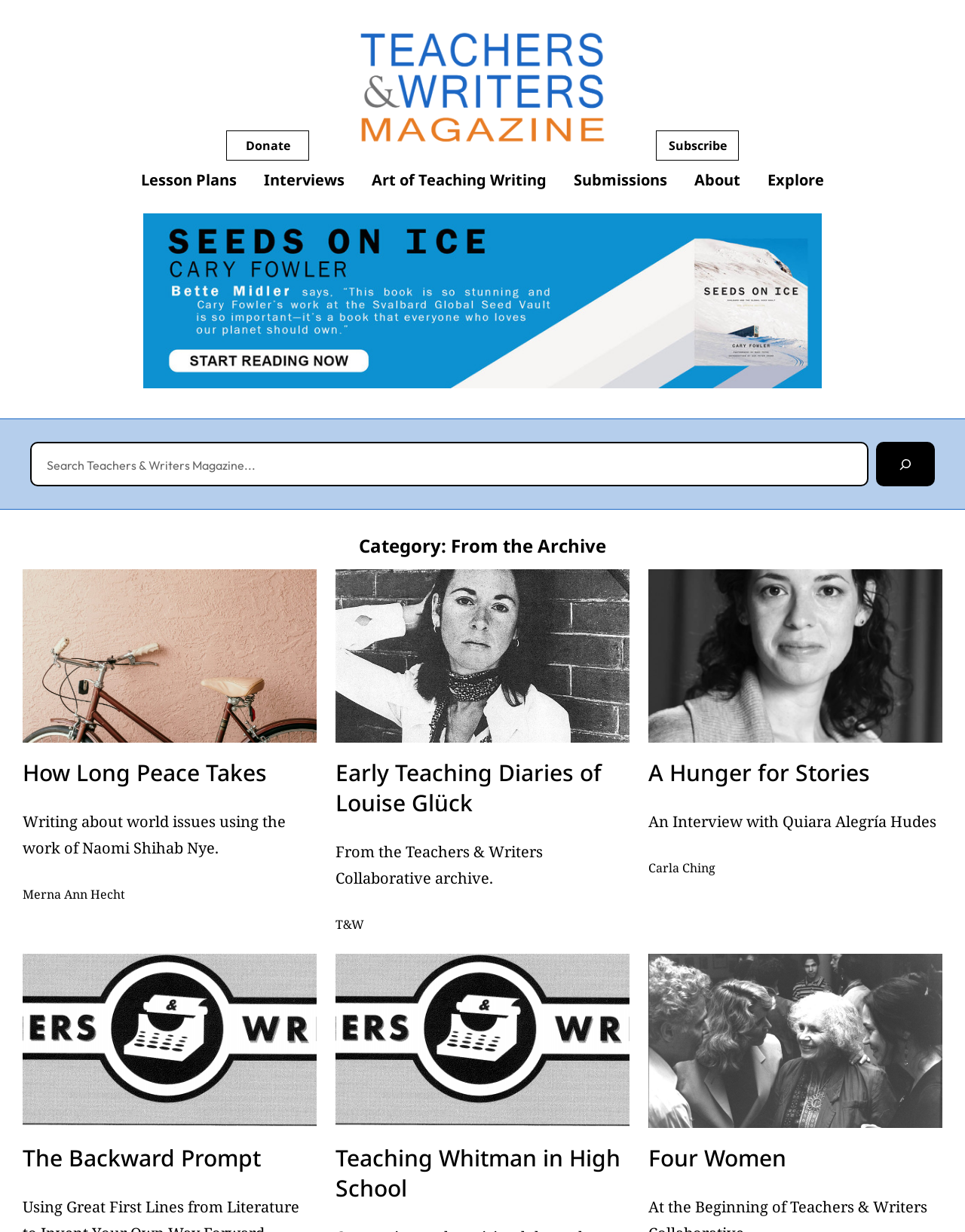Find the UI element described as: "Teaching Whitman in High School" and predict its bounding box coordinates. Ensure the coordinates are four float numbers between 0 and 1, [left, top, right, bottom].

[0.348, 0.928, 0.652, 0.977]